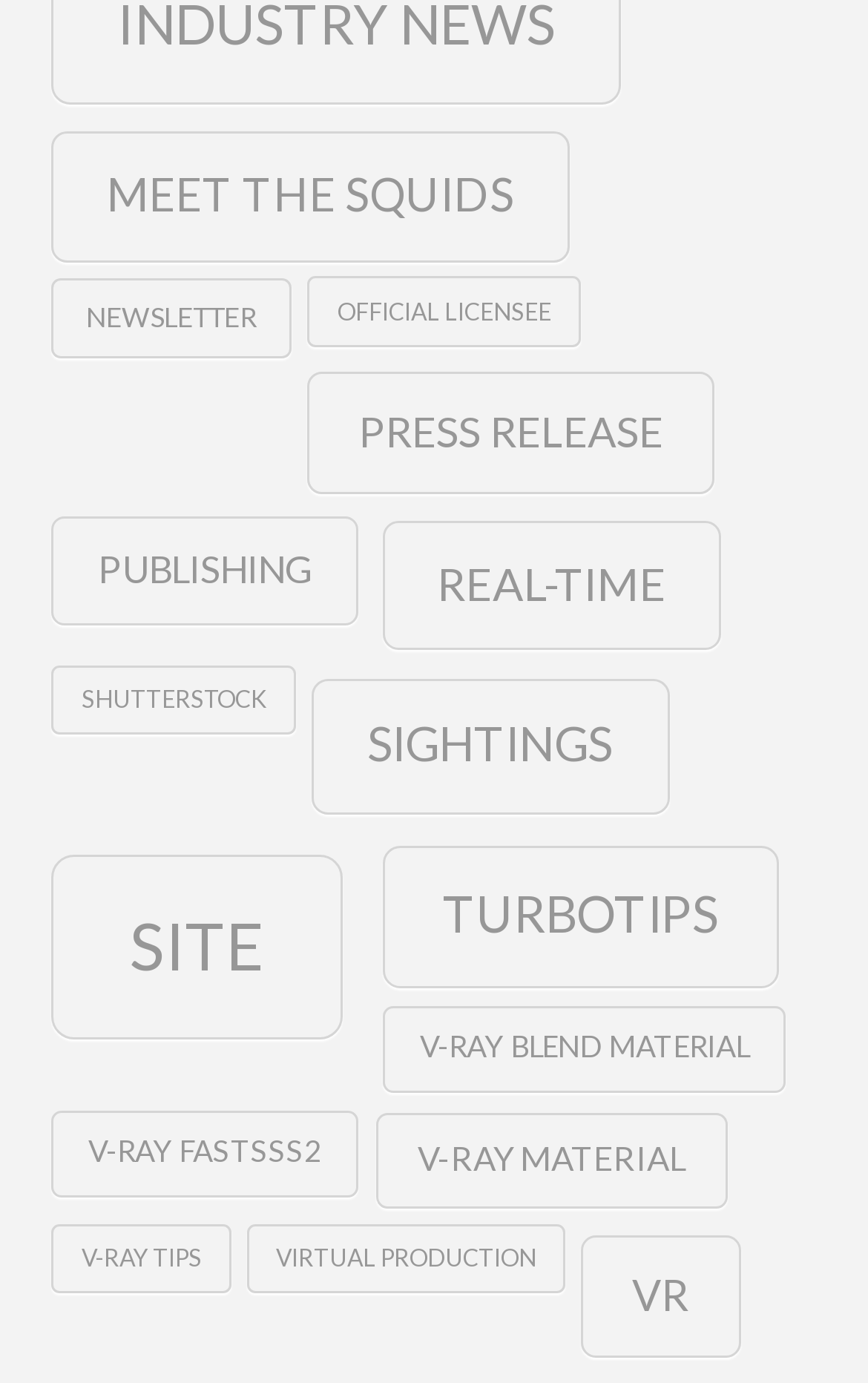Please provide the bounding box coordinates for the element that needs to be clicked to perform the following instruction: "View Riyadh Curtains' Twitter page". The coordinates should be given as four float numbers between 0 and 1, i.e., [left, top, right, bottom].

None